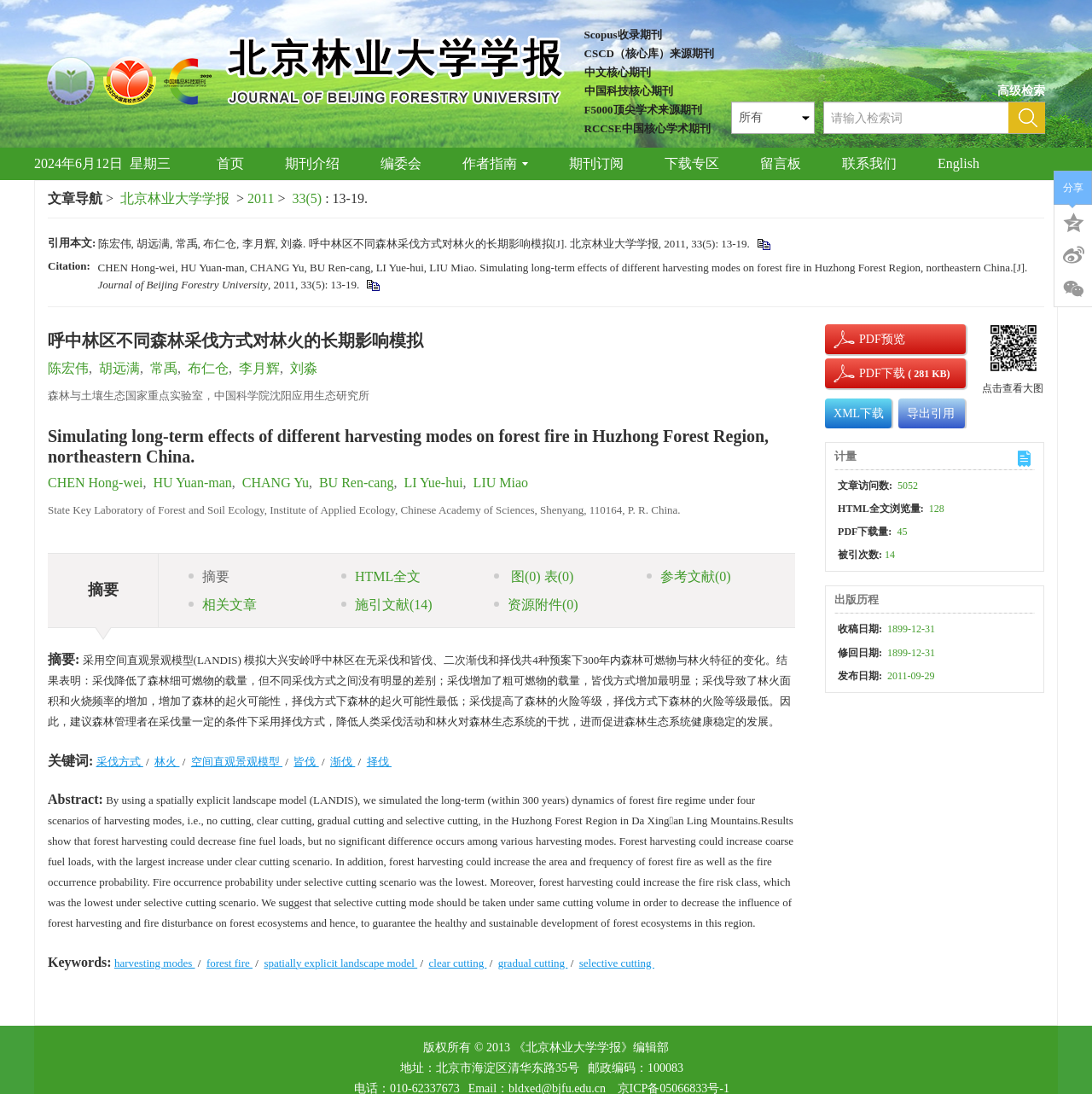For the given element description PDF下载 ( 281 KB), determine the bounding box coordinates of the UI element. The coordinates should follow the format (top-left x, top-left y, bottom-right x, bottom-right y) and be within the range of 0 to 1.

[0.756, 0.328, 0.884, 0.355]